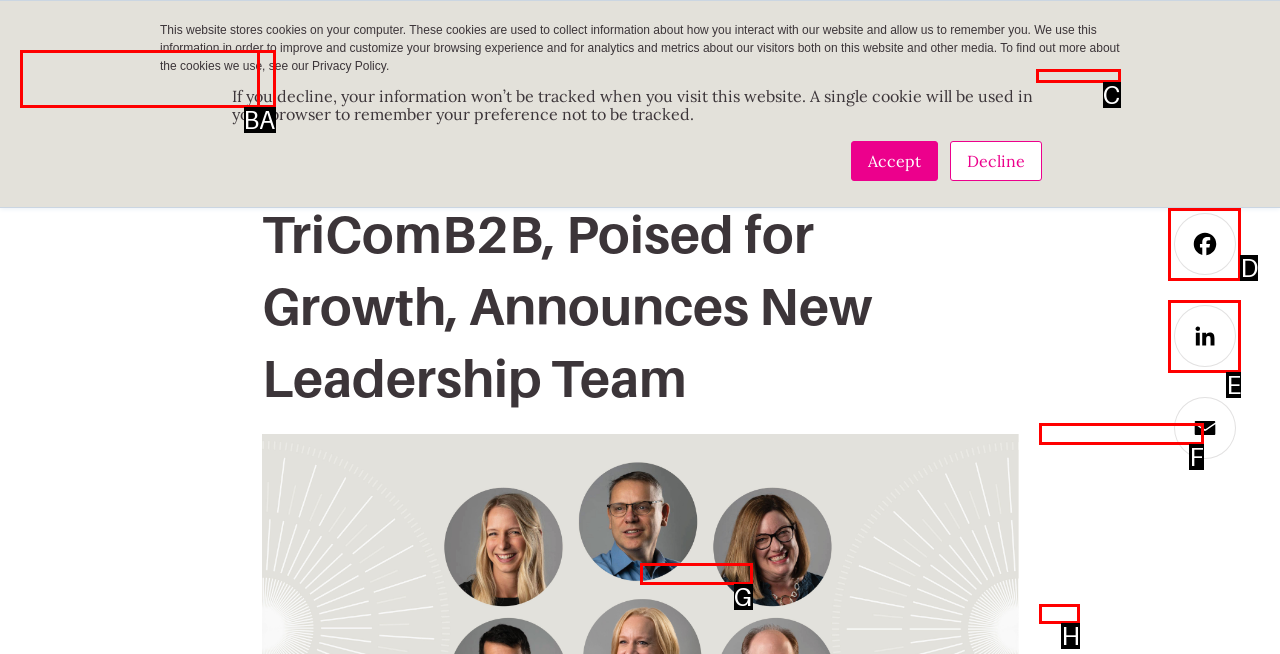Find the HTML element that matches the description: Proudly powered by WordPress.
Respond with the corresponding letter from the choices provided.

None